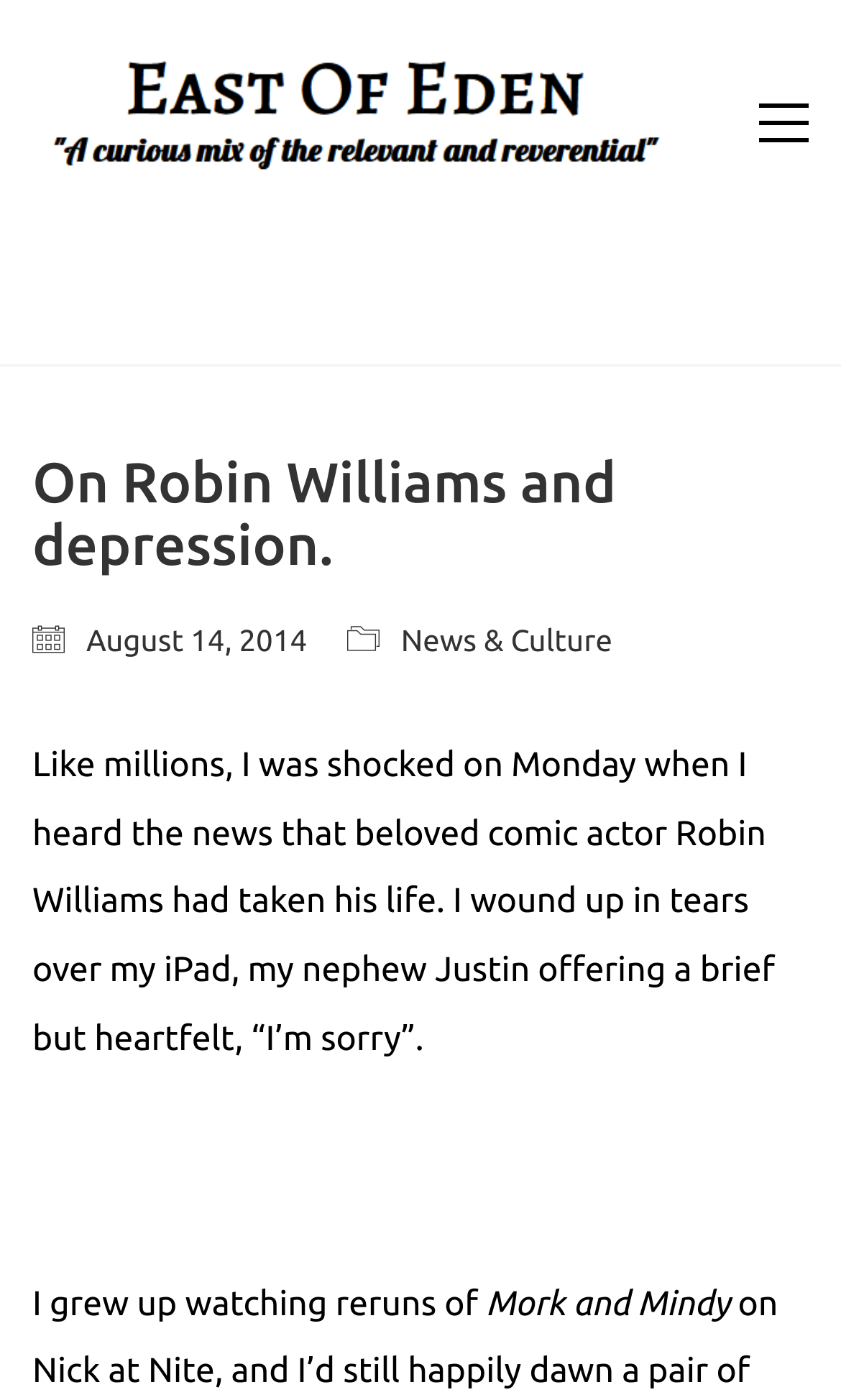What is the name of the TV show mentioned in the article?
Please provide a single word or phrase based on the screenshot.

Mork and Mindy